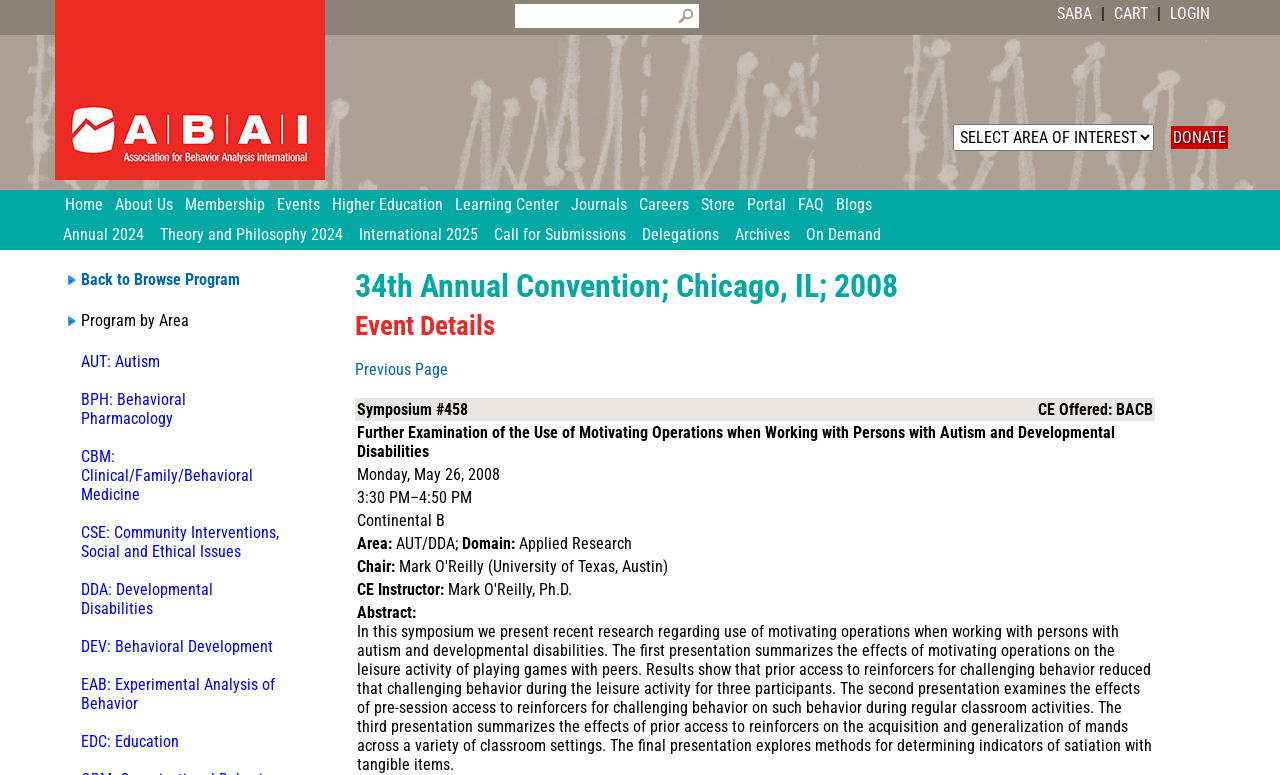Determine the bounding box coordinates for the region that must be clicked to execute the following instruction: "Click on the 'LOGIN' button".

[0.91, 0.005, 0.945, 0.03]